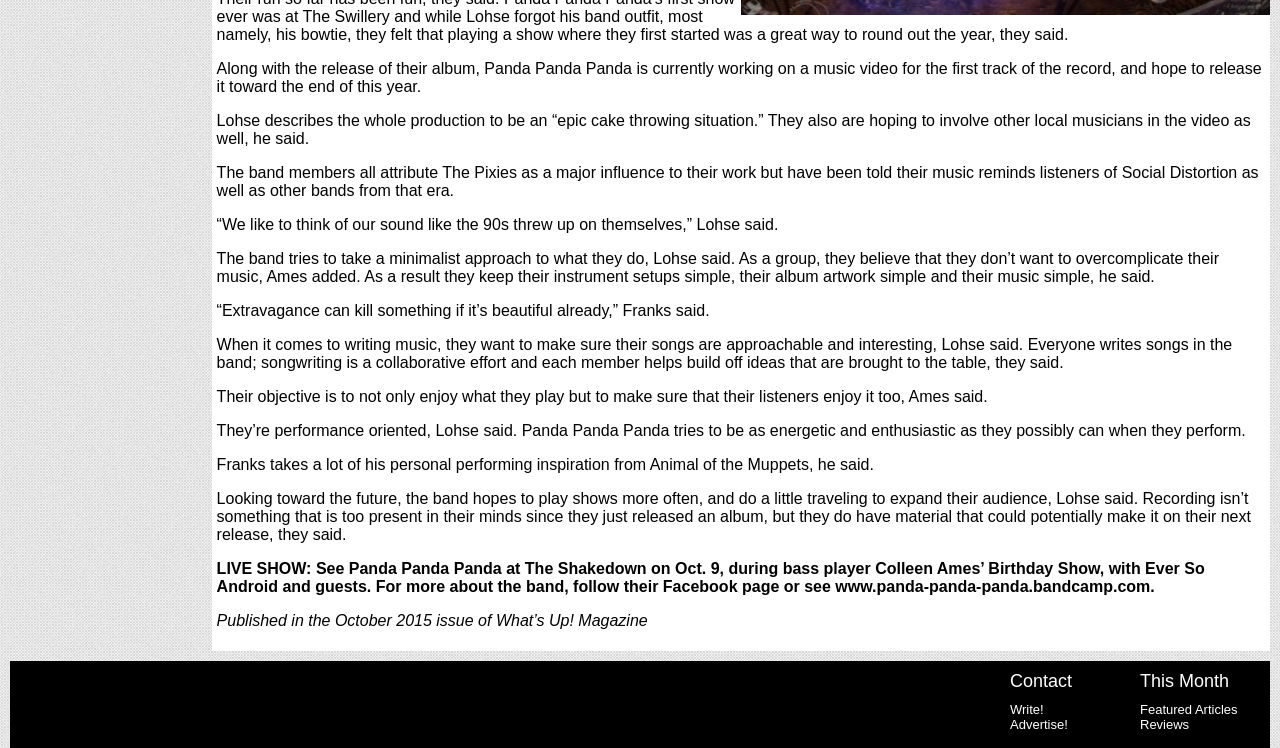Please provide the bounding box coordinates for the UI element as described: "beauty". The coordinates must be four floats between 0 and 1, represented as [left, top, right, bottom].

None